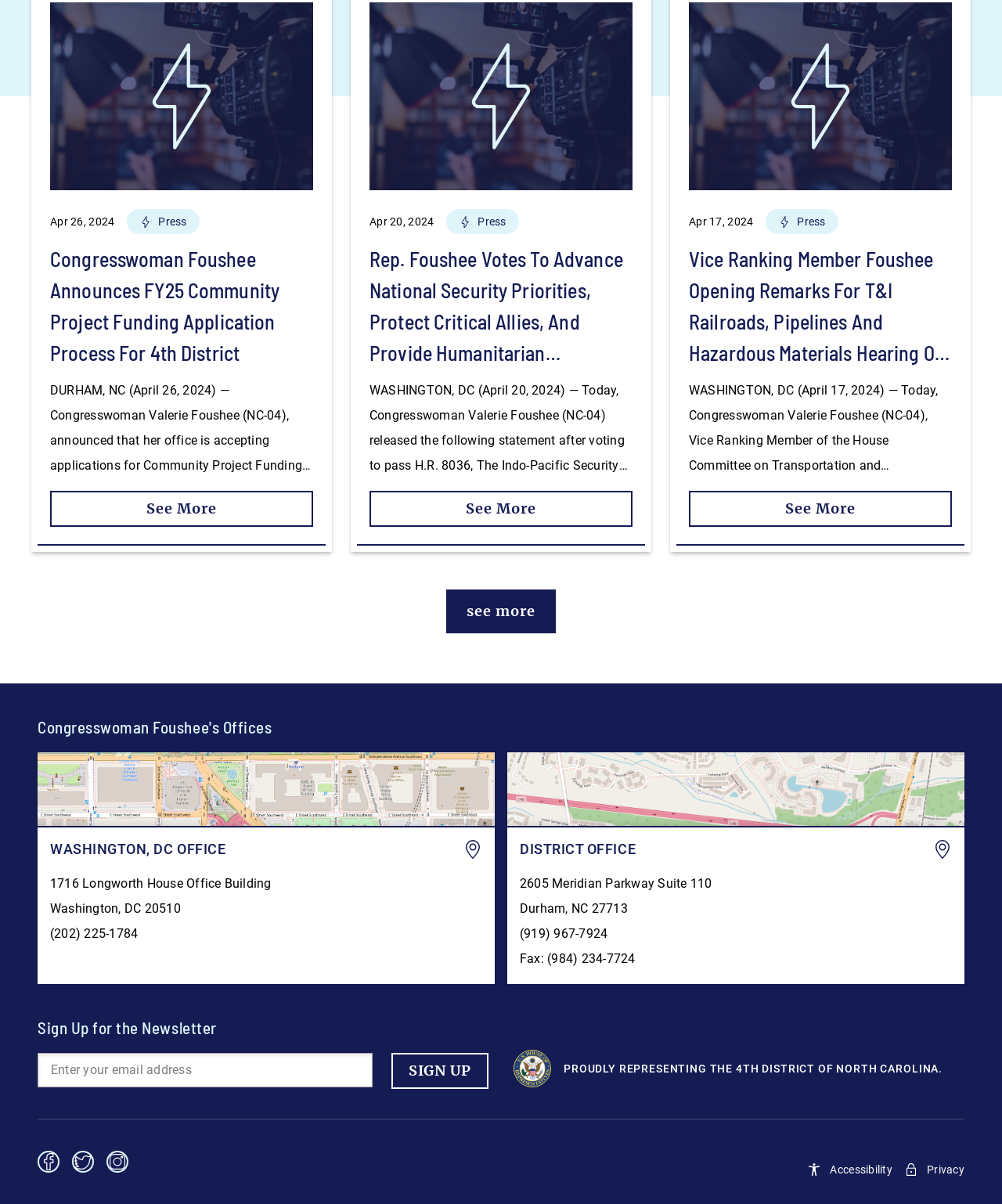Please determine the bounding box coordinates of the element to click on in order to accomplish the following task: "Read the 'Overuse of Multiple Trunks' article". Ensure the coordinates are four float numbers ranging from 0 to 1, i.e., [left, top, right, bottom].

None